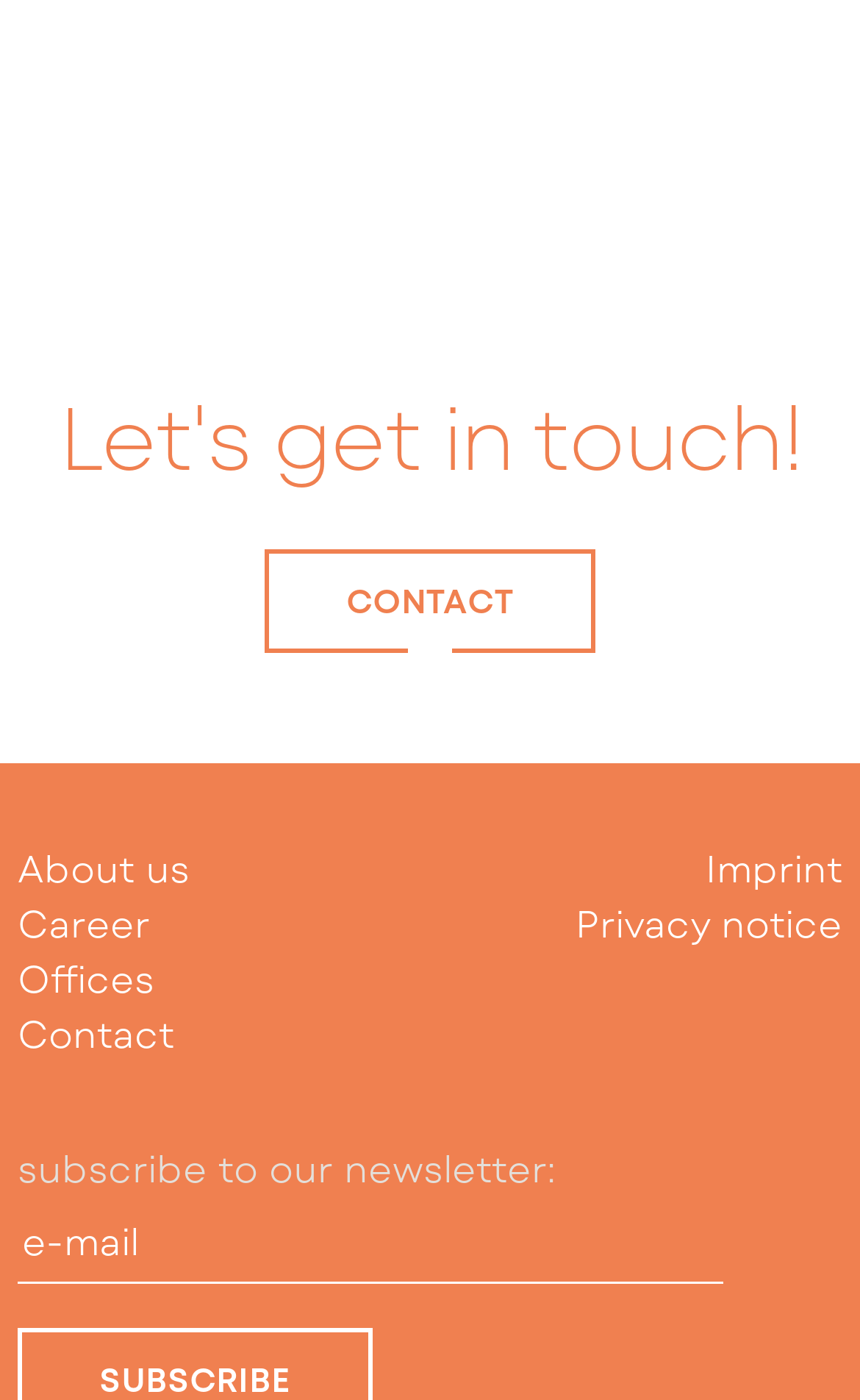Please find the bounding box coordinates of the element's region to be clicked to carry out this instruction: "enter e-mail".

[0.021, 0.855, 0.841, 0.918]